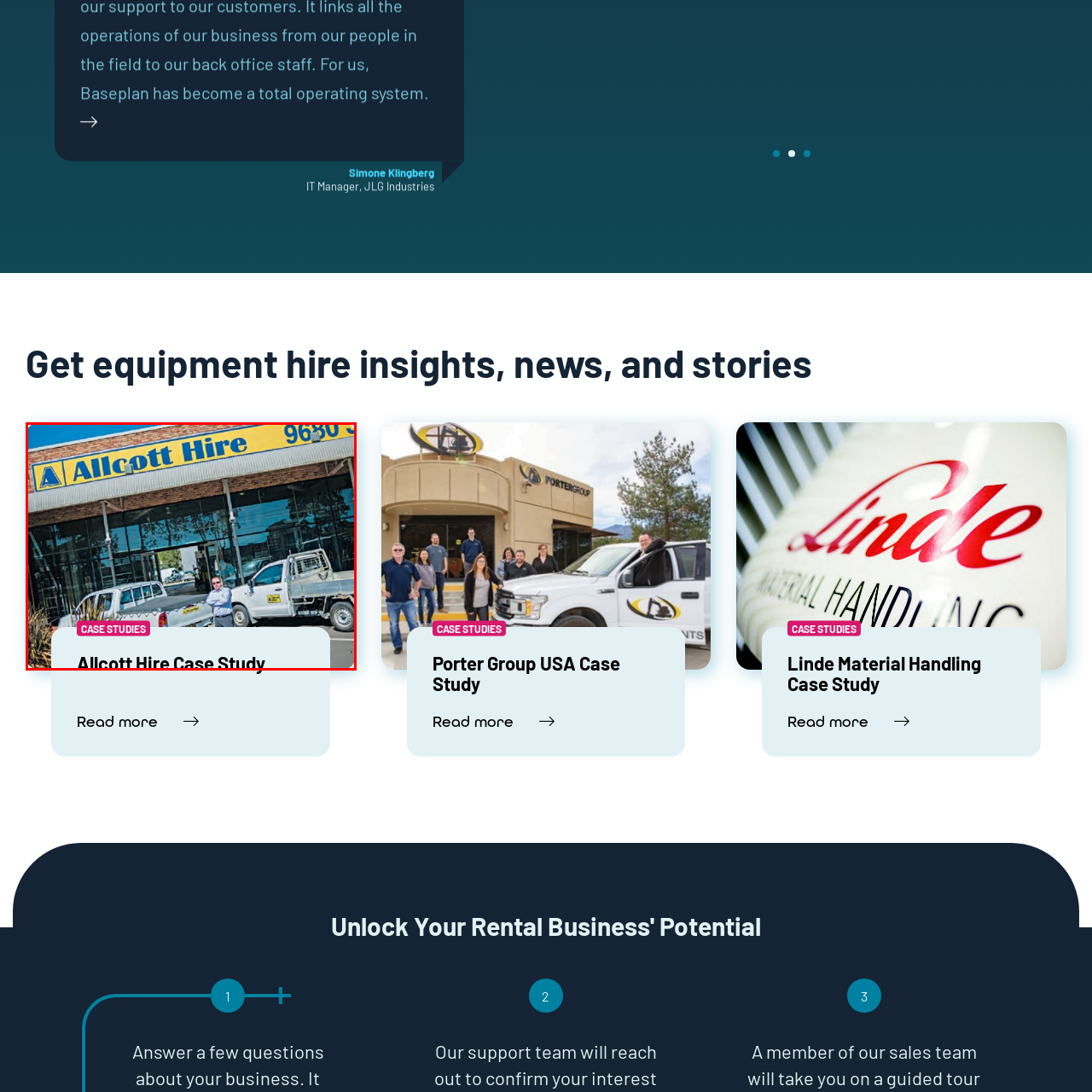Provide a thorough description of the image enclosed within the red border.

The image features a prominent exterior view of Allcott Hire, showcasing the company's branding on a large sign above the entrance. In the foreground, a man stands near two utilities parked outside the building, which is characterized by a wide glass facade, allowing a glimpse of the interior. The scene is vibrant, representing a bustling rental business environment. At the bottom of the image, a label reads "CASE STUDIES," indicating the content's focus on real-life examples highlighting Allcott Hire's initiatives or successes. This visual encapsulates the spirit of the business and provides a professional context for the accompanying case study content.